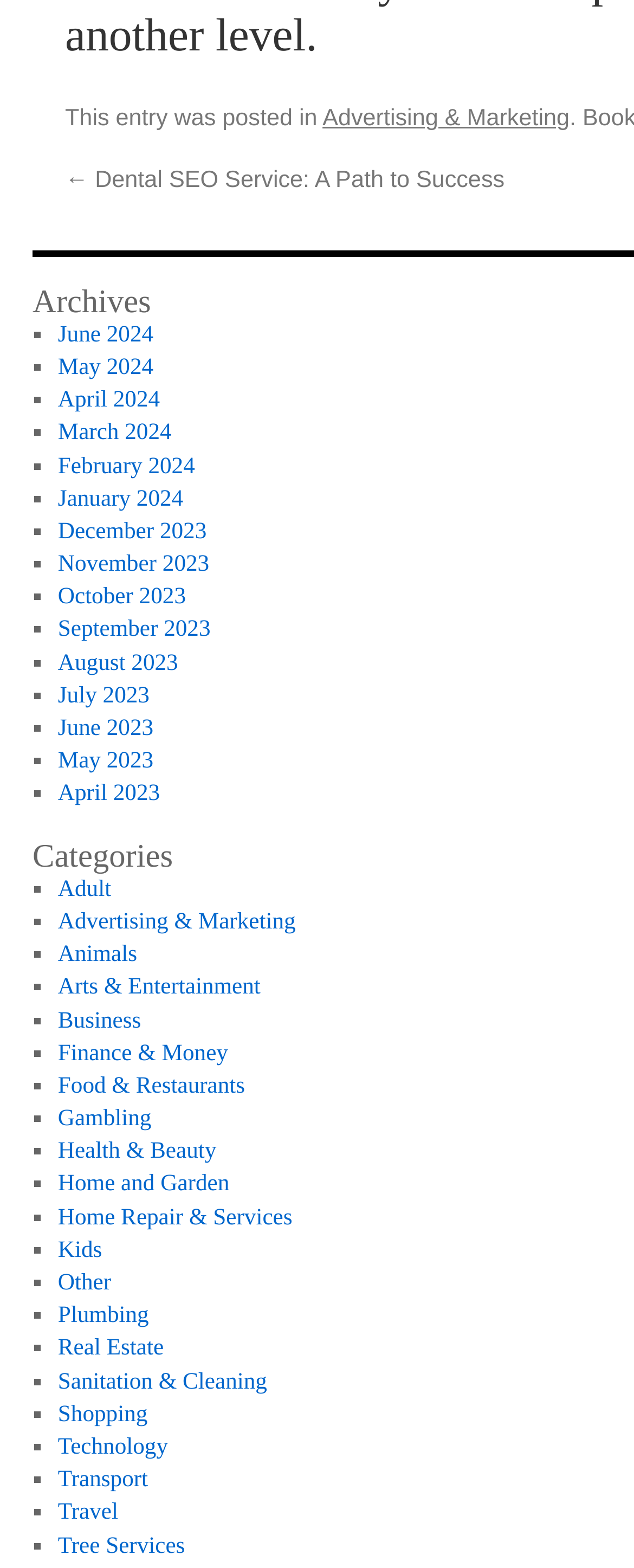How many months are listed in the Archives section?
Using the image, provide a detailed and thorough answer to the question.

The Archives section lists the months from June 2024 to June 2023, which are 12 months in total.